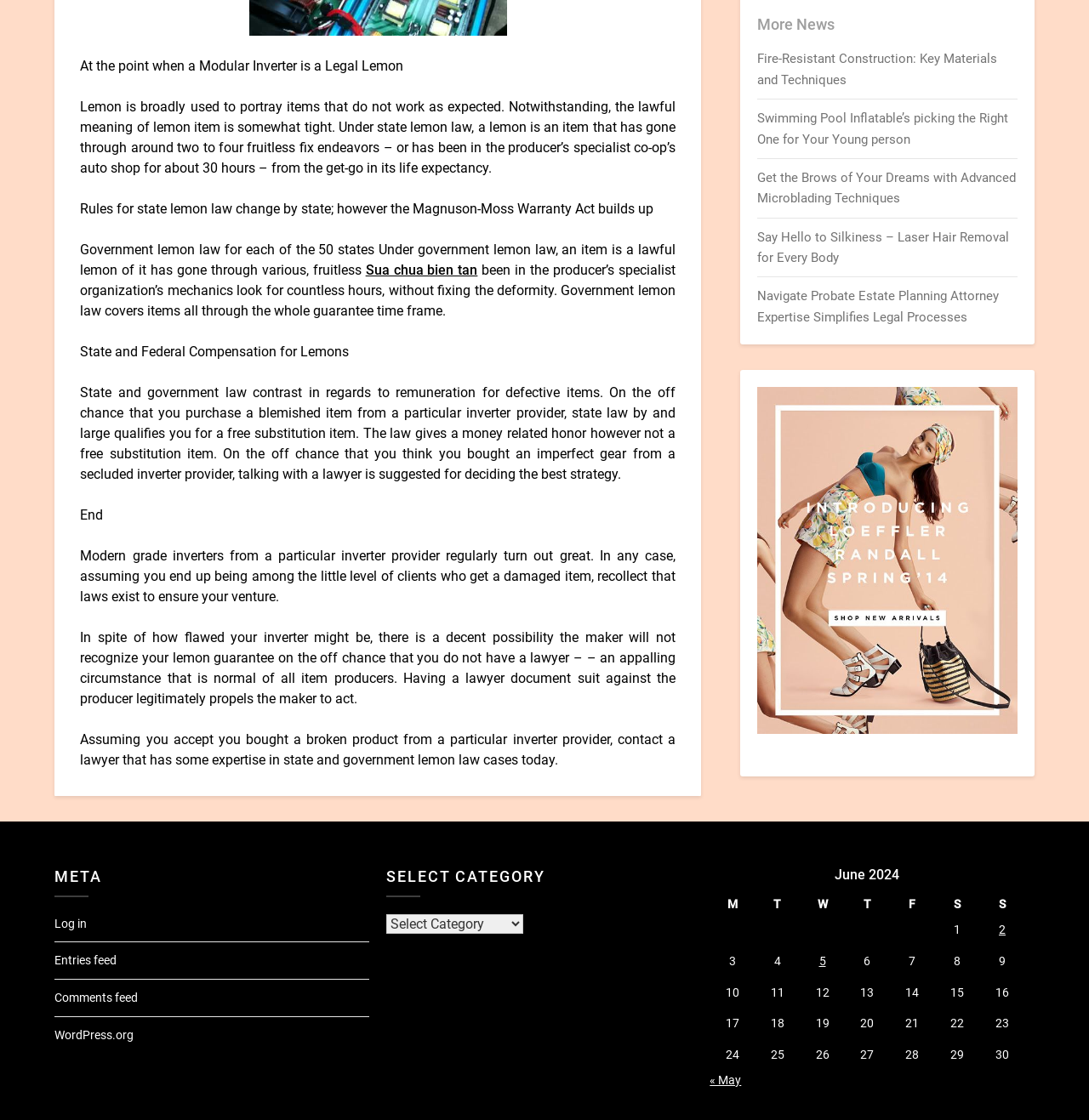Given the element description « May, predict the bounding box coordinates for the UI element in the webpage screenshot. The format should be (top-left x, top-left y, bottom-right x, bottom-right y), and the values should be between 0 and 1.

[0.652, 0.958, 0.681, 0.97]